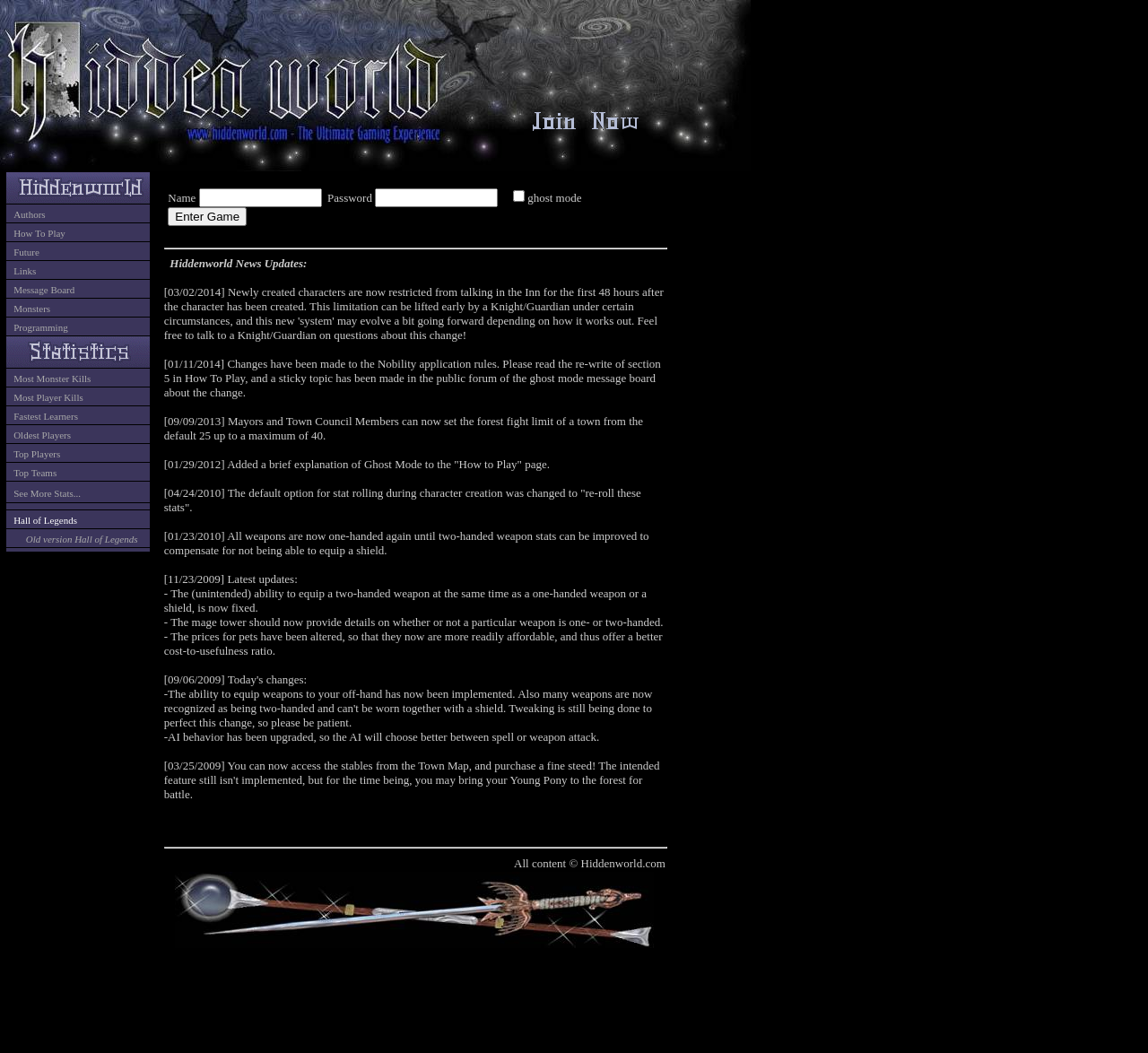Please specify the bounding box coordinates of the clickable region necessary for completing the following instruction: "Click the Authors link". The coordinates must consist of four float numbers between 0 and 1, i.e., [left, top, right, bottom].

[0.012, 0.198, 0.04, 0.209]